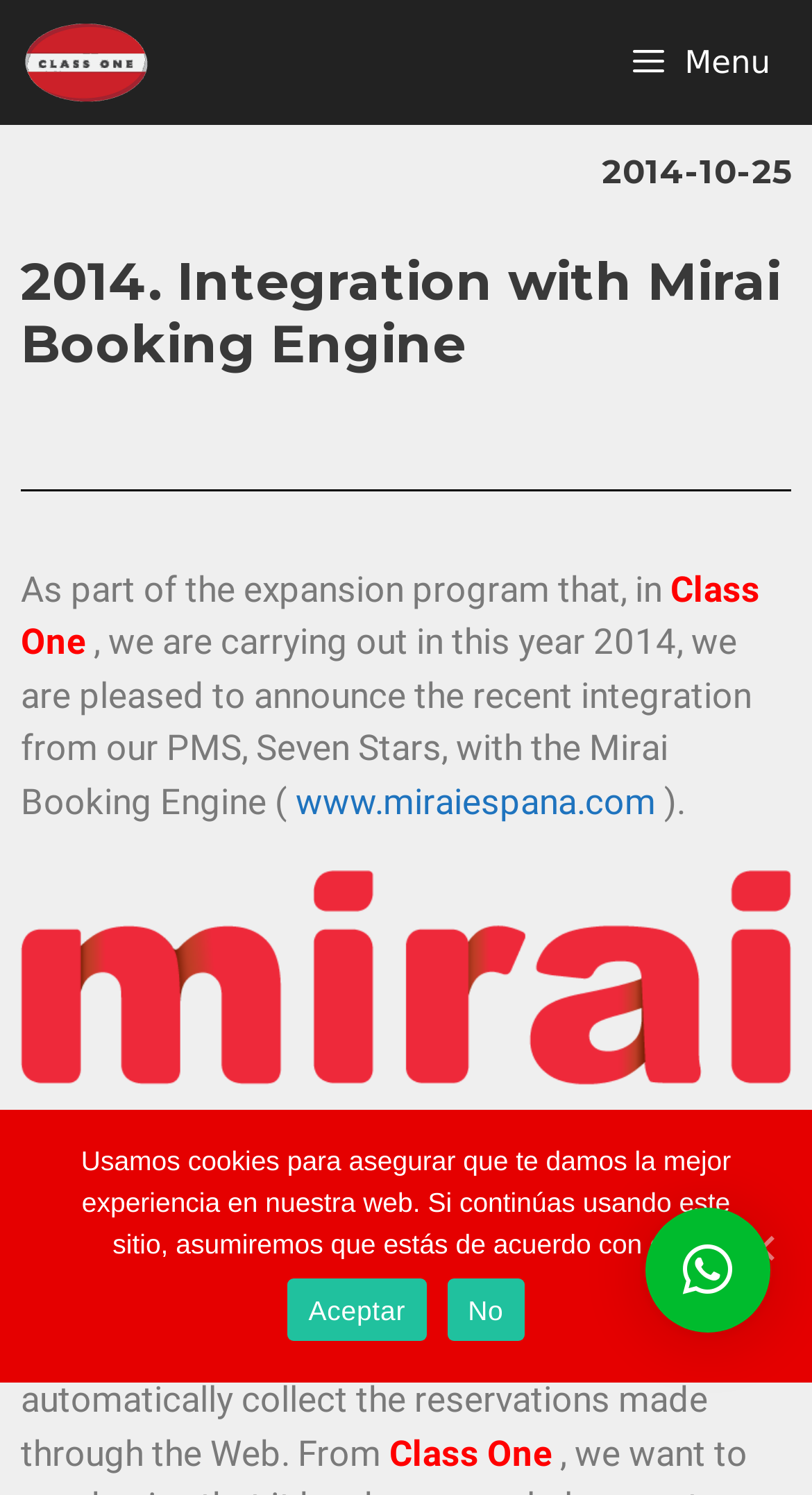Please provide a comprehensive response to the question below by analyzing the image: 
What is the name of the PMS mentioned in the webpage?

The name of the PMS is mentioned in the static text with the bounding box coordinates [0.026, 0.415, 0.926, 0.55], which says 'from our PMS, Seven Stars'.